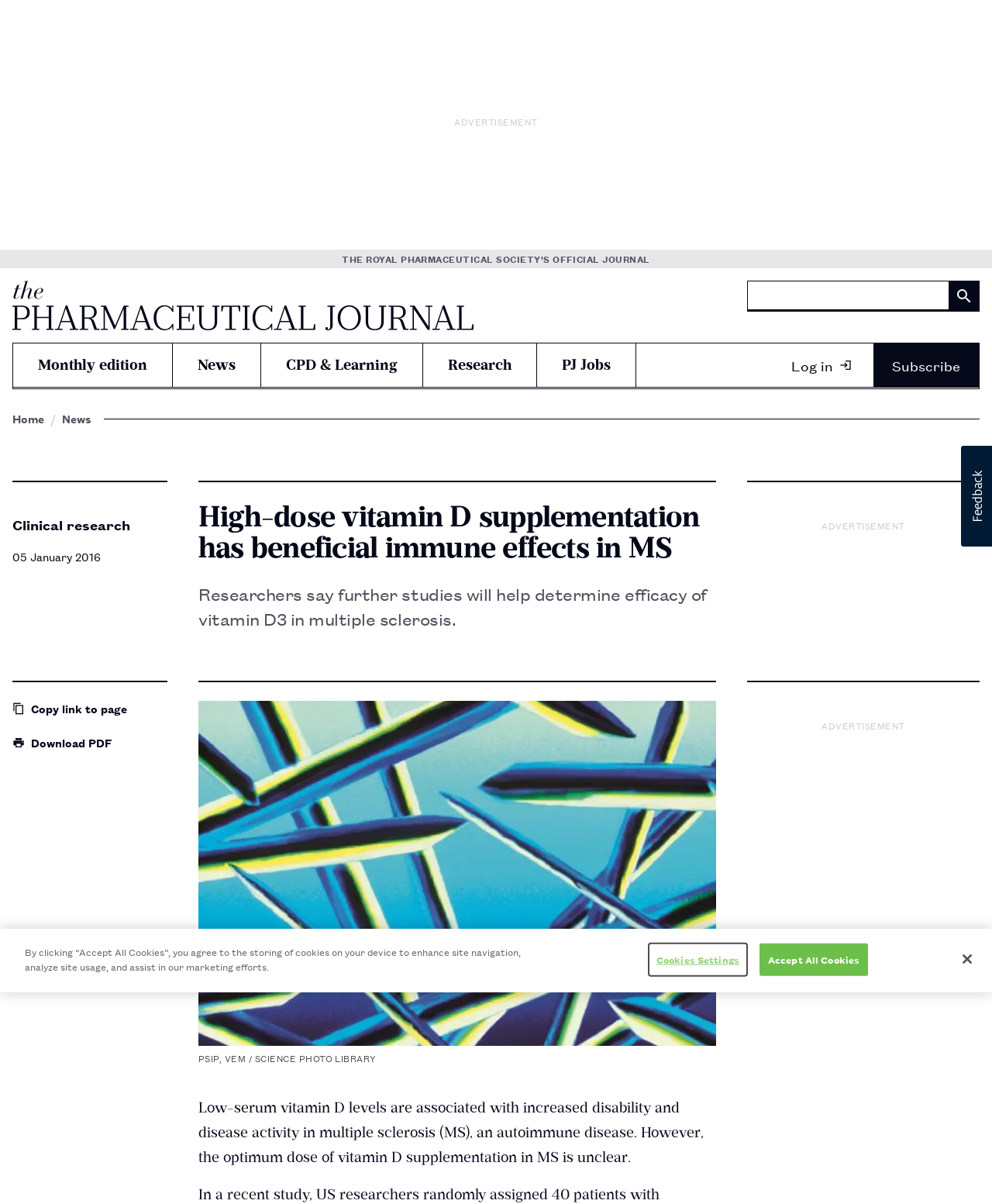Please identify and generate the text content of the webpage's main heading.

High-dose vitamin D supplementation has beneficial immune effects in MS